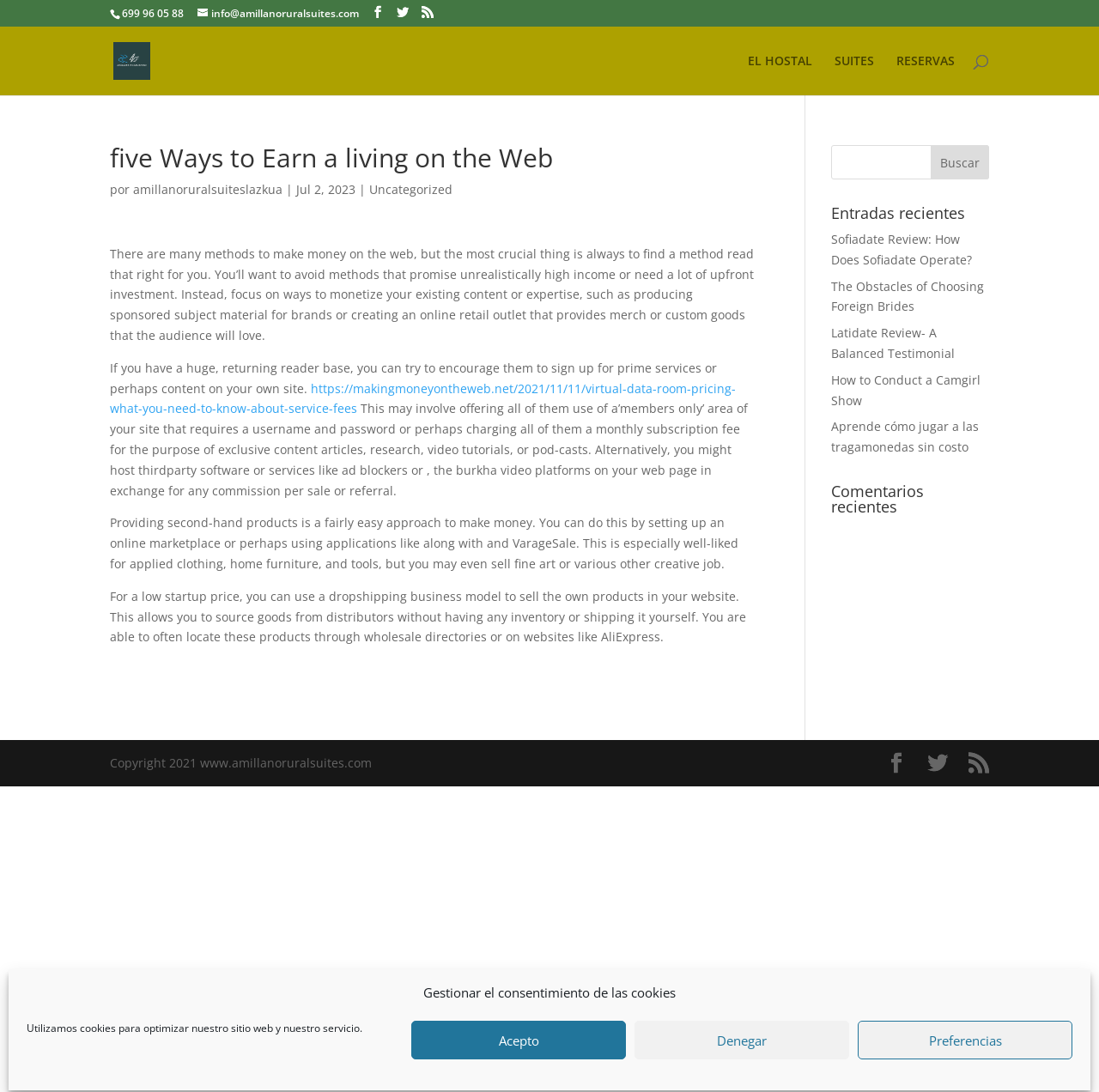What is the phone number of AMIILANO RURAL SUITES?
Utilize the information in the image to give a detailed answer to the question.

I found the phone number by looking at the top section of the webpage, where the contact information is displayed. The phone number is written in plain text as '699 96 05 88'.